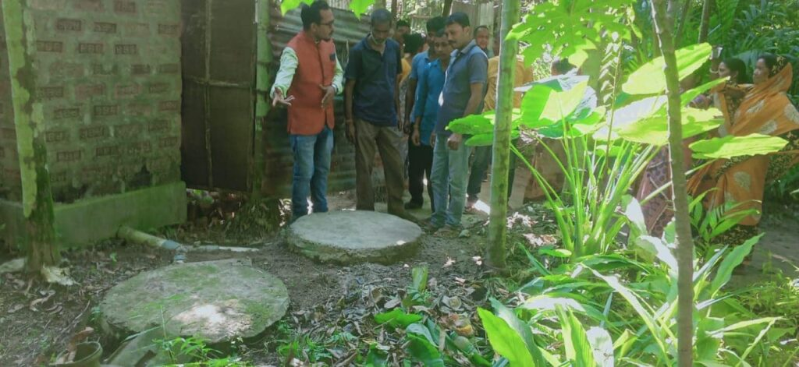What is the purpose of the circular concrete covers?
Give a comprehensive and detailed explanation for the question.

The caption indicates that the circular concrete covers are possibly related to the ITC MSK Project, which is focused on improving sanitation and raising awareness for World Toilet Day 2022.